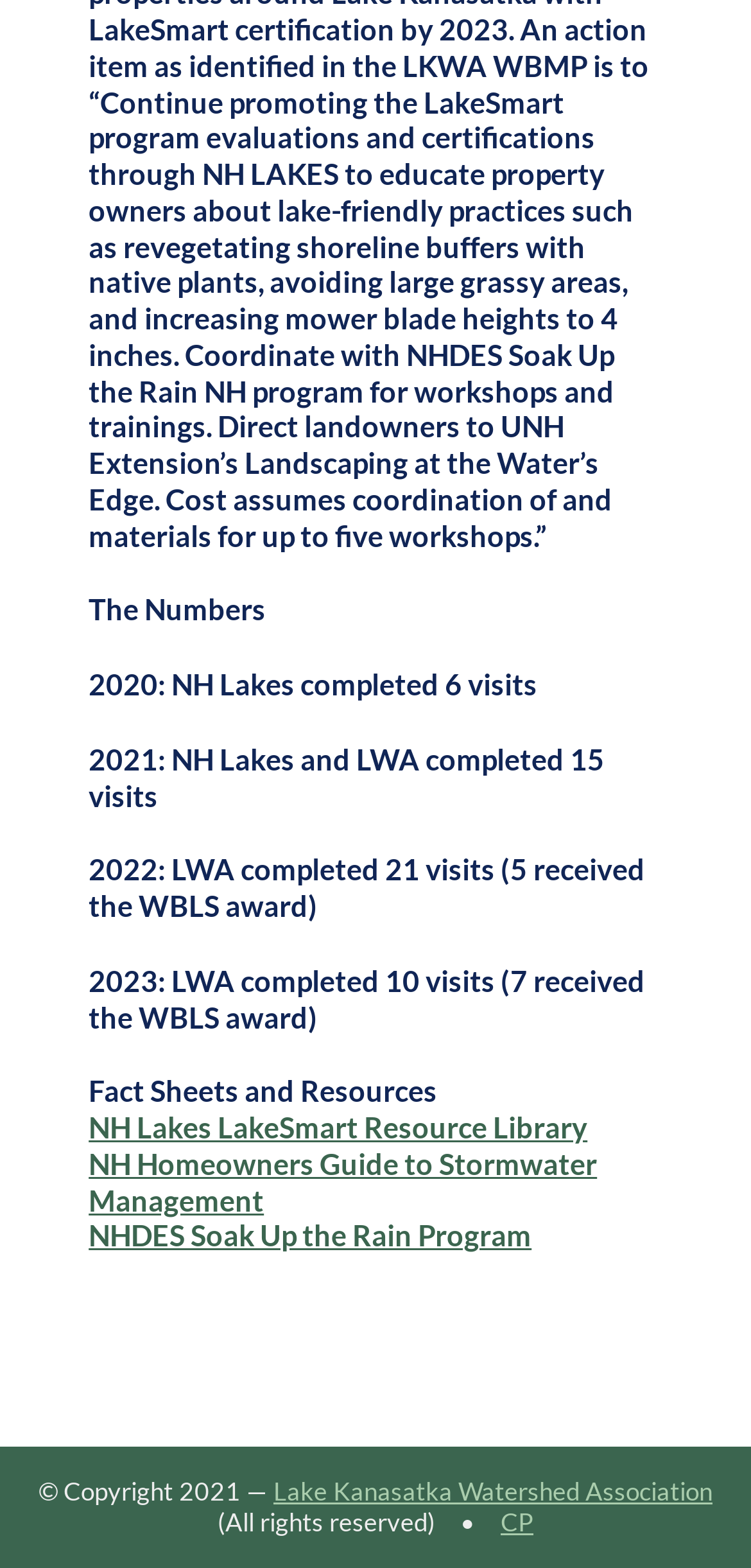Give a concise answer using only one word or phrase for this question:
How many WBLS awards were received in 2022?

5